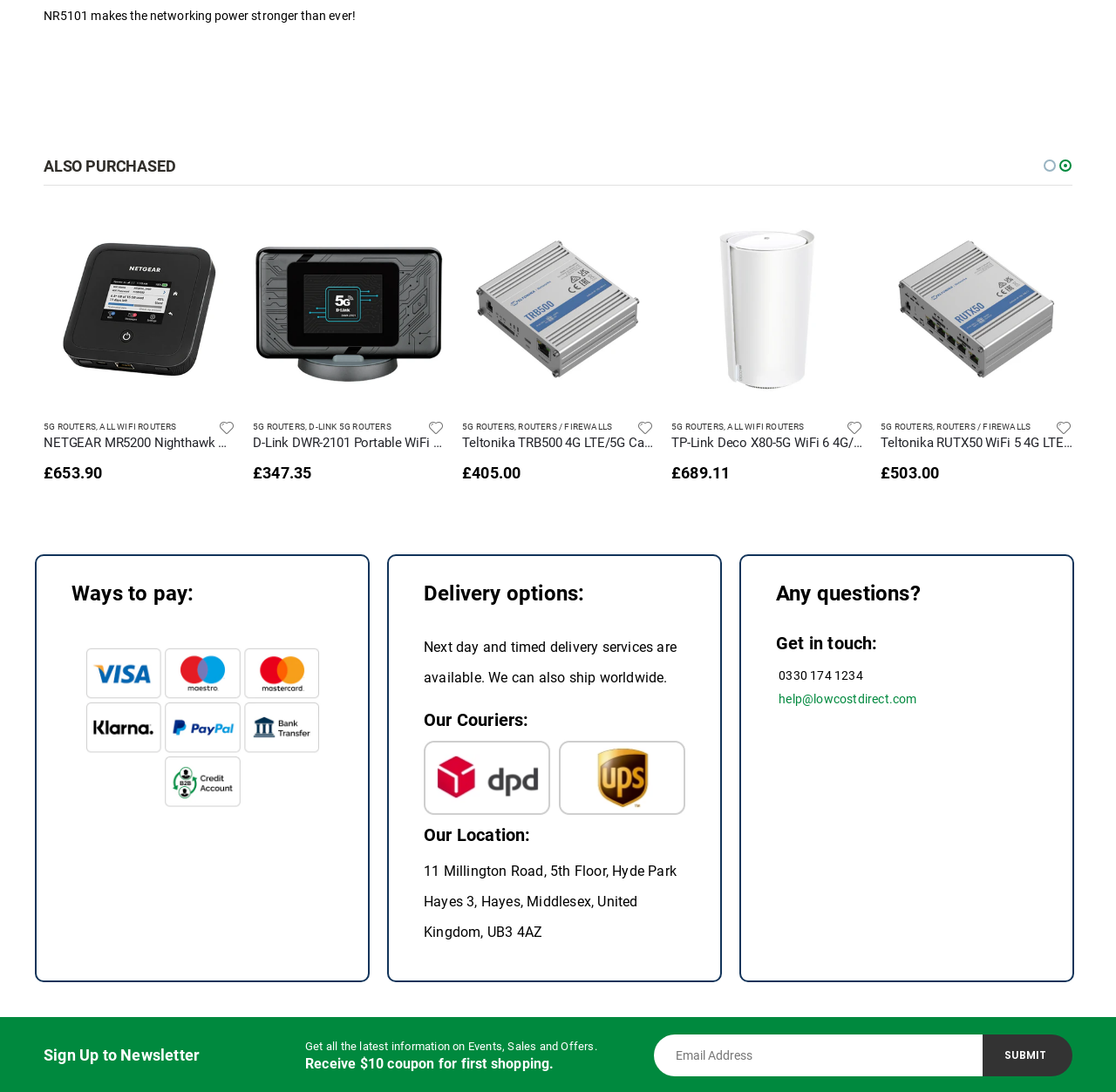What is the price of the TP-Link Deco X80-5G router?
Based on the image, answer the question with a single word or brief phrase.

£689.11